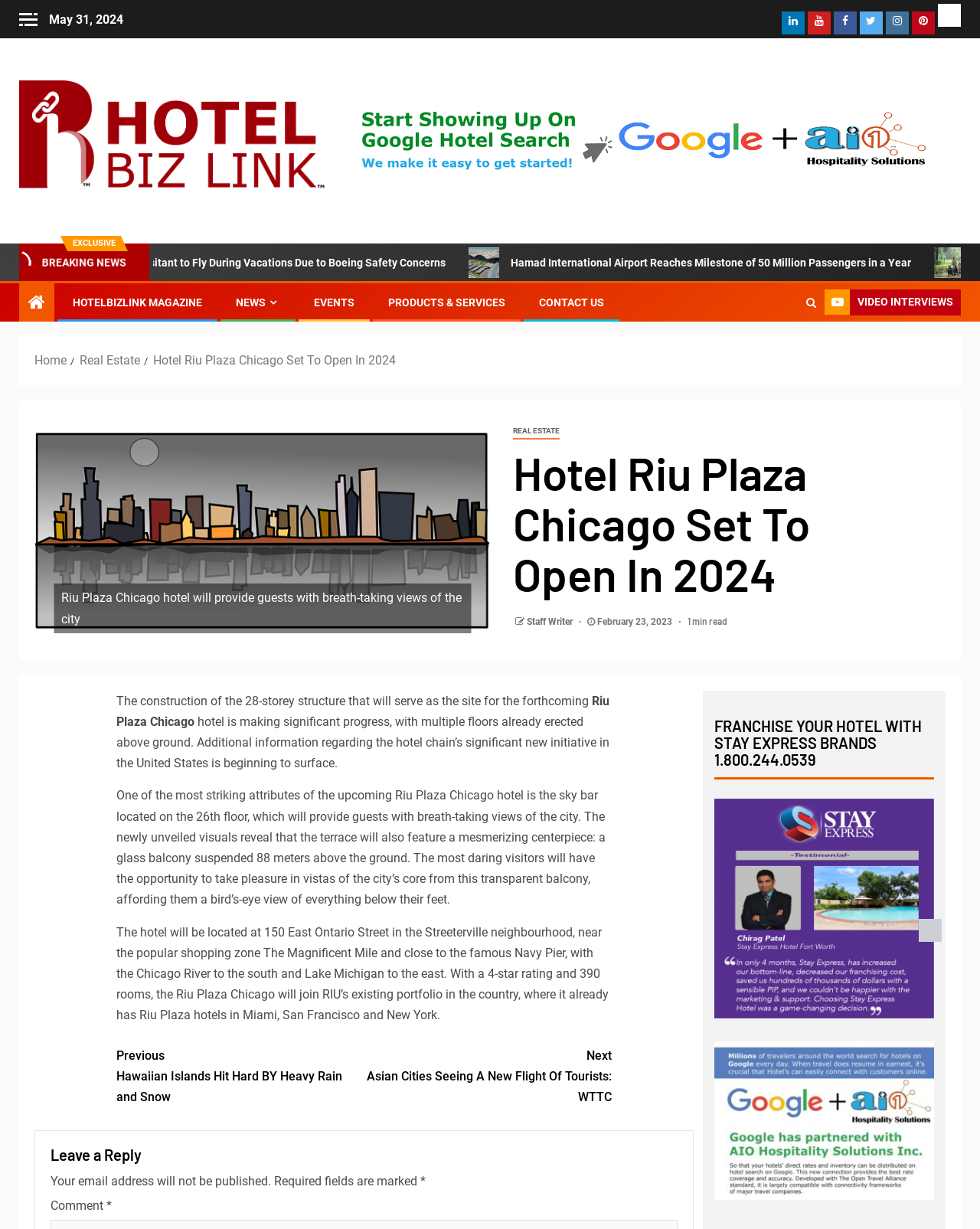Create a detailed narrative describing the layout and content of the webpage.

The webpage is about Hotel Biz Link, a global hotel business magazine. At the top, there is a navigation bar with links to "Home", "Real Estate", and "Hotel Riu Plaza Chicago Set To Open In 2024". Below this, there is a section with several social media links and a search icon.

The main content of the page is an article about the Hotel Riu Plaza Chicago, which is set to open in 2024. The article has a heading and a subheading, and it includes several paragraphs of text describing the hotel's features, such as its 28-storey structure, sky bar, and location in the Streeterville neighbourhood. There are also several images and links throughout the article.

To the right of the article, there is a sidebar with links to other articles, including "Hamad International Airport Reaches Milestone of 50 Million Passengers in a Year" and "European Travelers Increasingly Opting for Asian Destinations This Summer, with India Gaining Popularity". There are also links to "HOTELBIZLINK MAGAZINE", "NEWS", "EVENTS", "PRODUCTS & SERVICES", and "CONTACT US".

At the bottom of the page, there is a section with a heading "Leave a Reply" and a form for users to leave comments. There is also a navigation section with links to previous and next articles.

Throughout the page, there are several images, including a logo for Hotel Biz Link and images related to the articles. There are also several links to other pages and websites, including social media links and links to other articles.